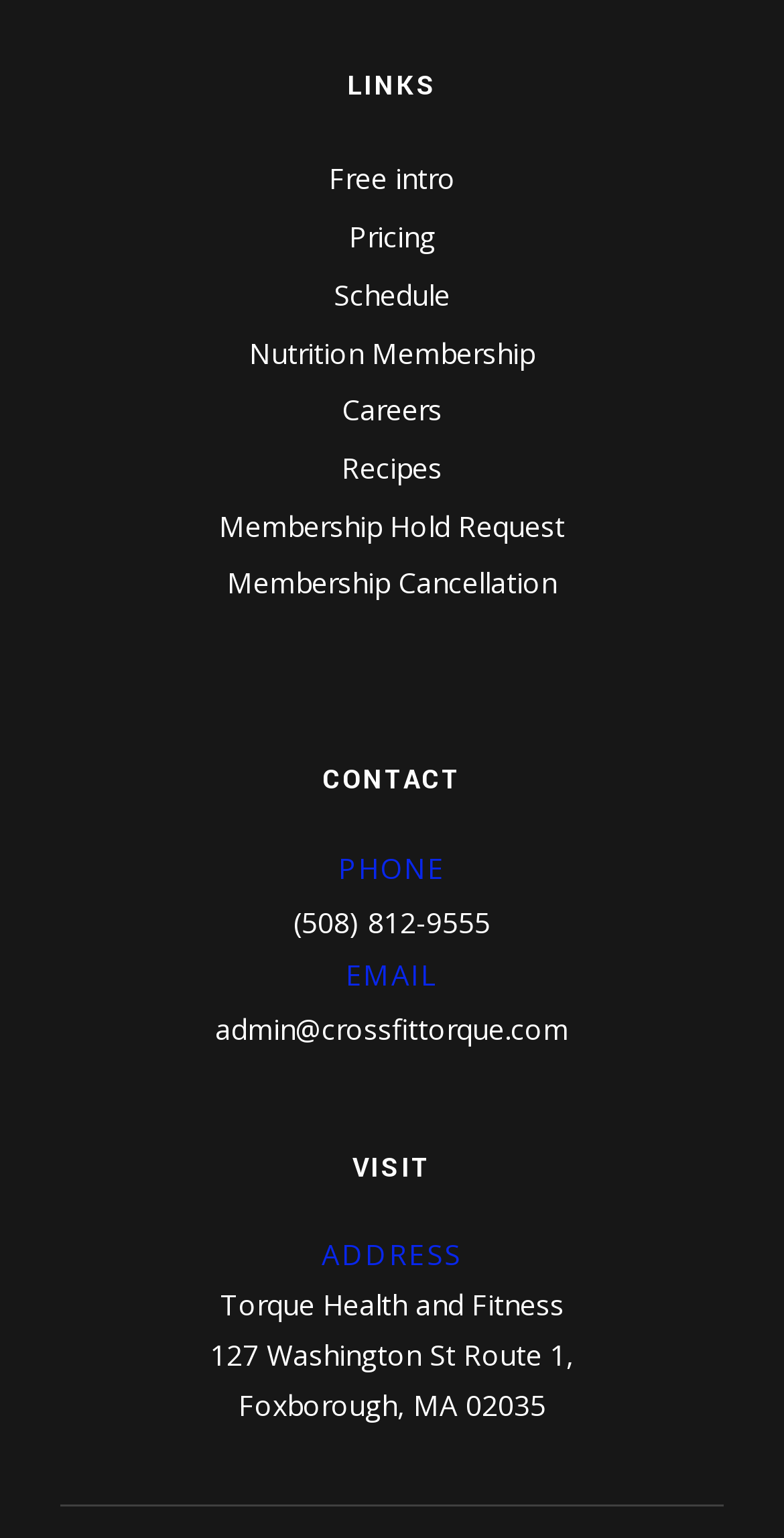Refer to the screenshot and answer the following question in detail:
What is the phone number of the gym?

I found the phone number by looking at the 'CONTACT' section in the footer, where it says 'PHONE' followed by the number '(508) 812-9555'.